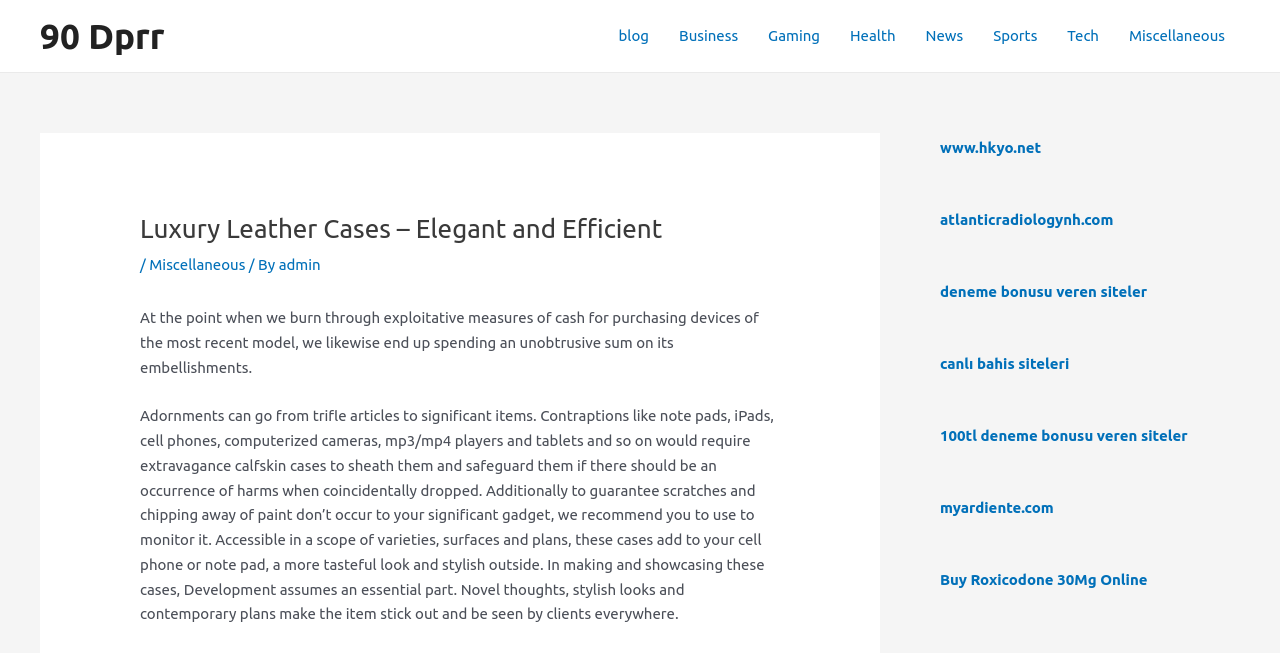What is the purpose of luxury leather cases?
Look at the image and answer the question with a single word or phrase.

To protect devices